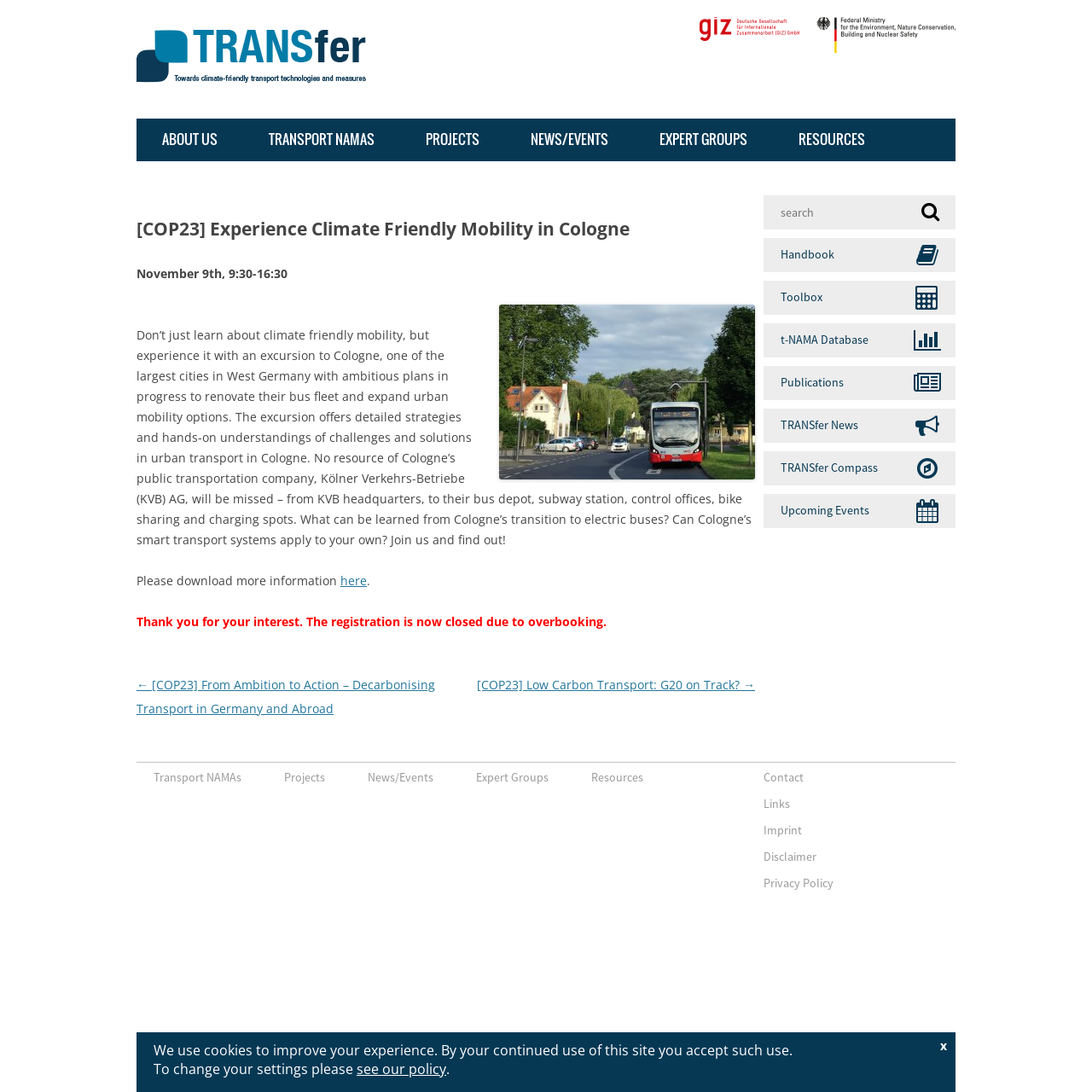Please find the top heading of the webpage and generate its text.

[COP23] Experience Climate Friendly Mobility in Cologne